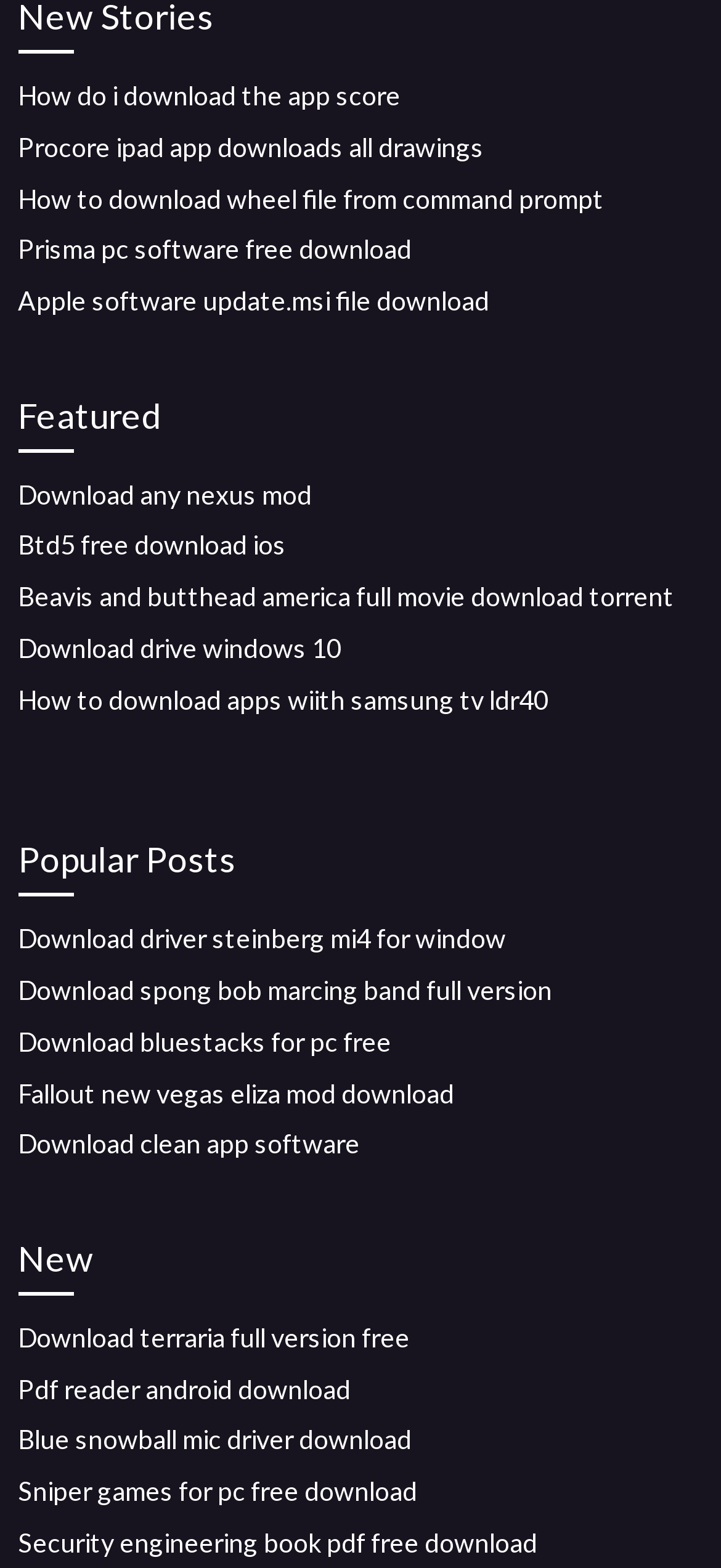Determine the bounding box for the UI element as described: "Prisma pc software free download". The coordinates should be represented as four float numbers between 0 and 1, formatted as [left, top, right, bottom].

[0.025, 0.149, 0.571, 0.169]